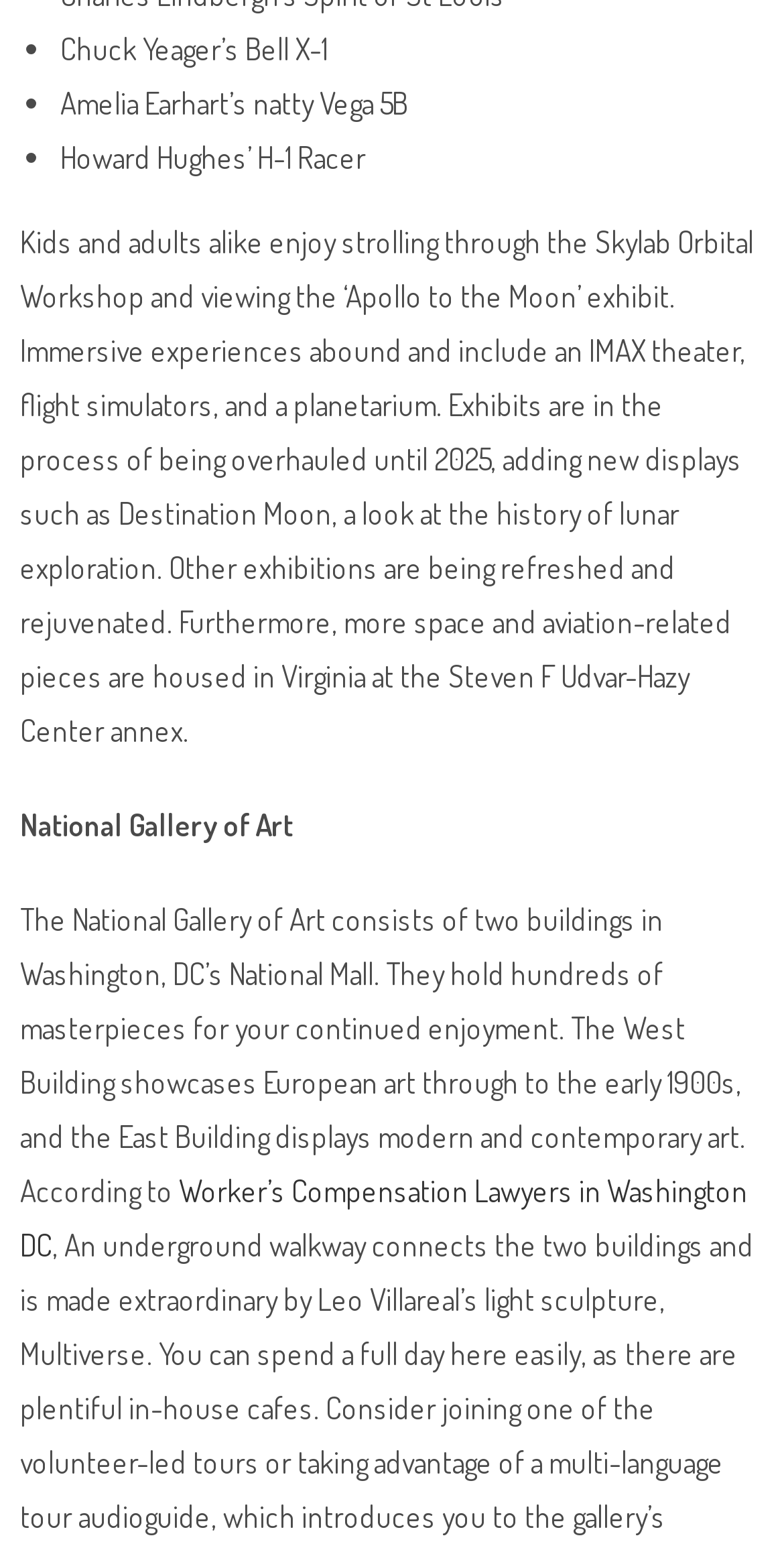Please provide a short answer using a single word or phrase for the question:
What is the name of the exhibit about lunar exploration?

Destination Moon